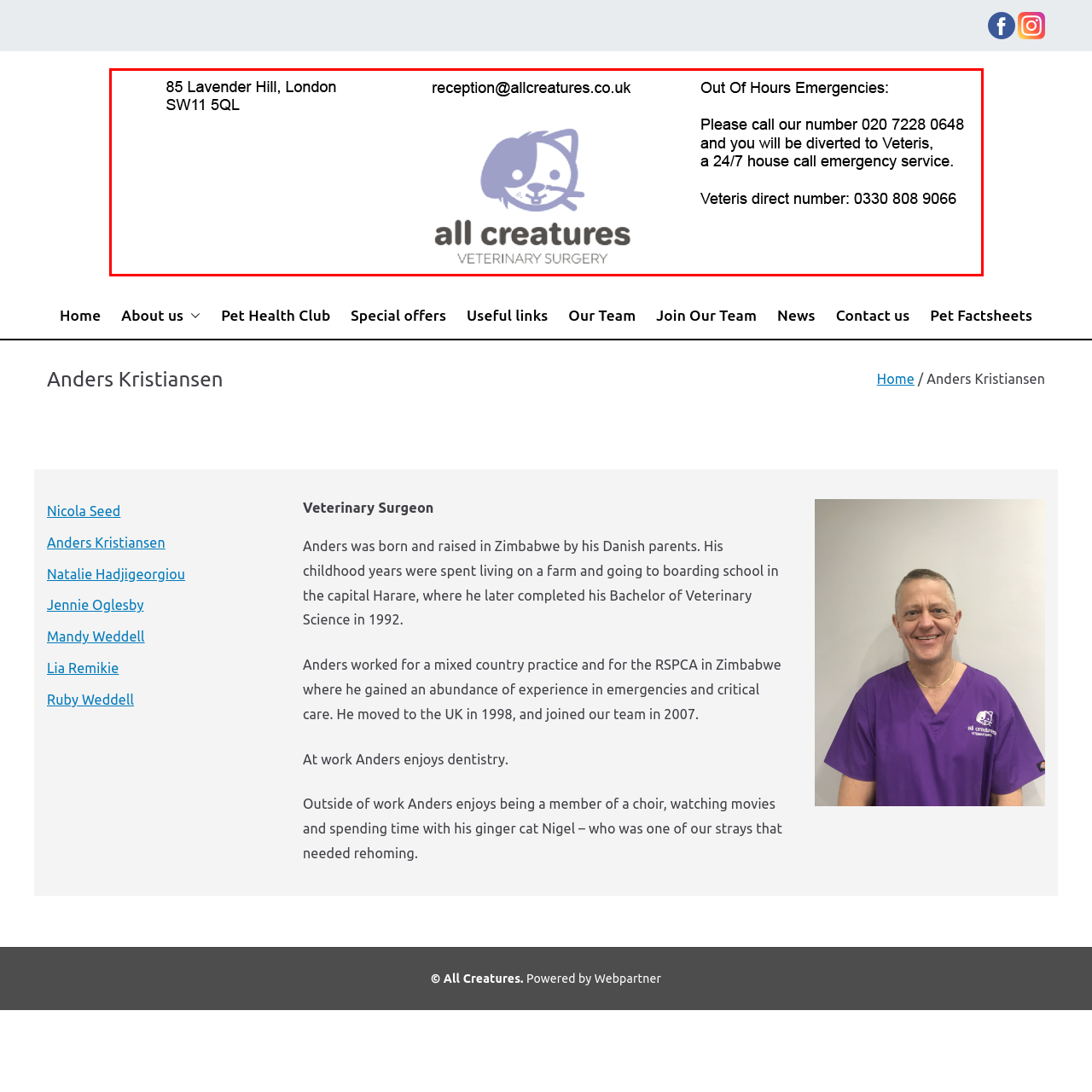Direct your attention to the segment of the image enclosed by the red boundary and answer the ensuing question in detail: What is the email for reception?

The contact email is listed below the address, which is used for general inquiries and non-emergency communications.